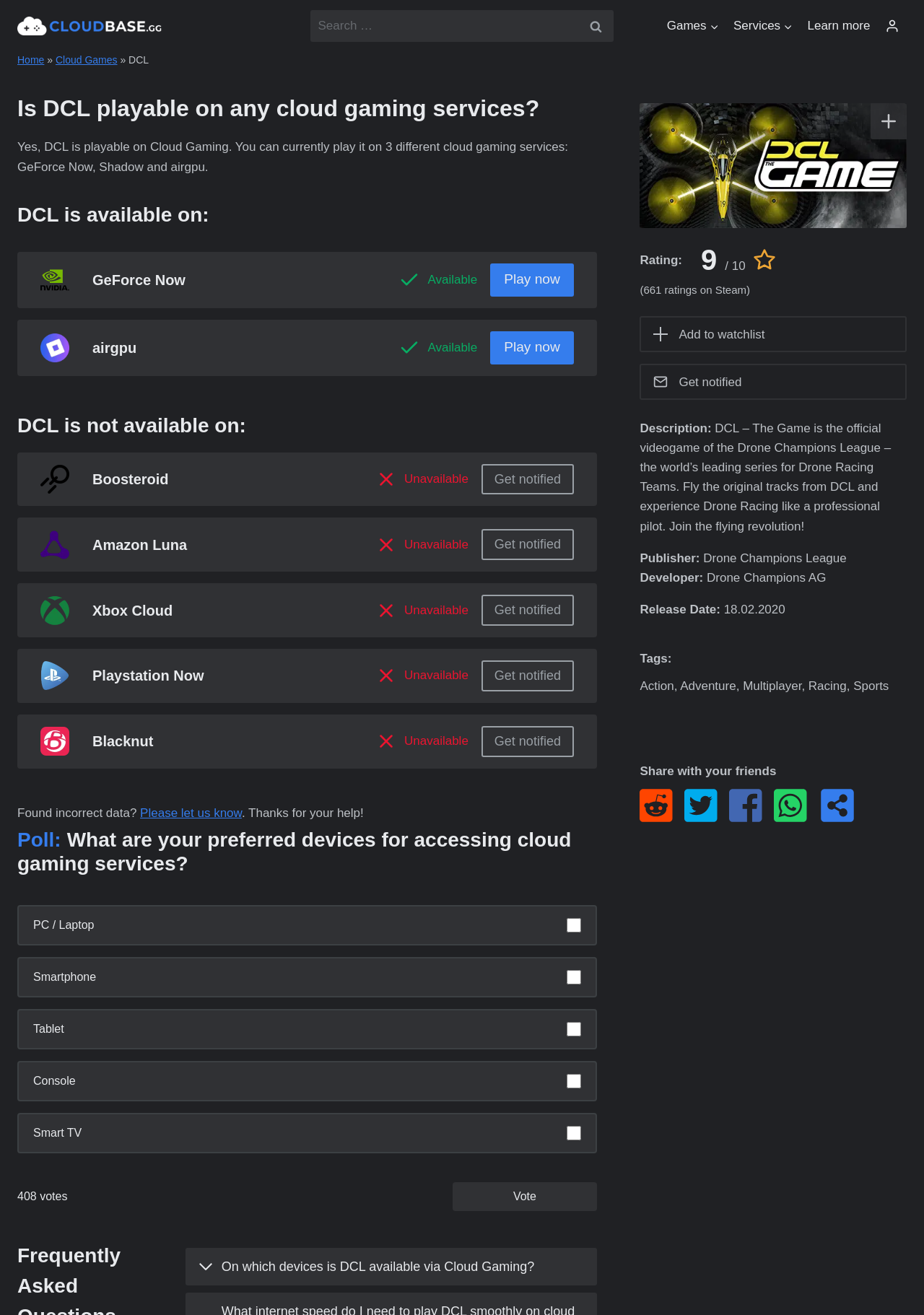Please find the bounding box coordinates of the element that you should click to achieve the following instruction: "Learn more". The coordinates should be presented as four float numbers between 0 and 1: [left, top, right, bottom].

[0.866, 0.007, 0.95, 0.033]